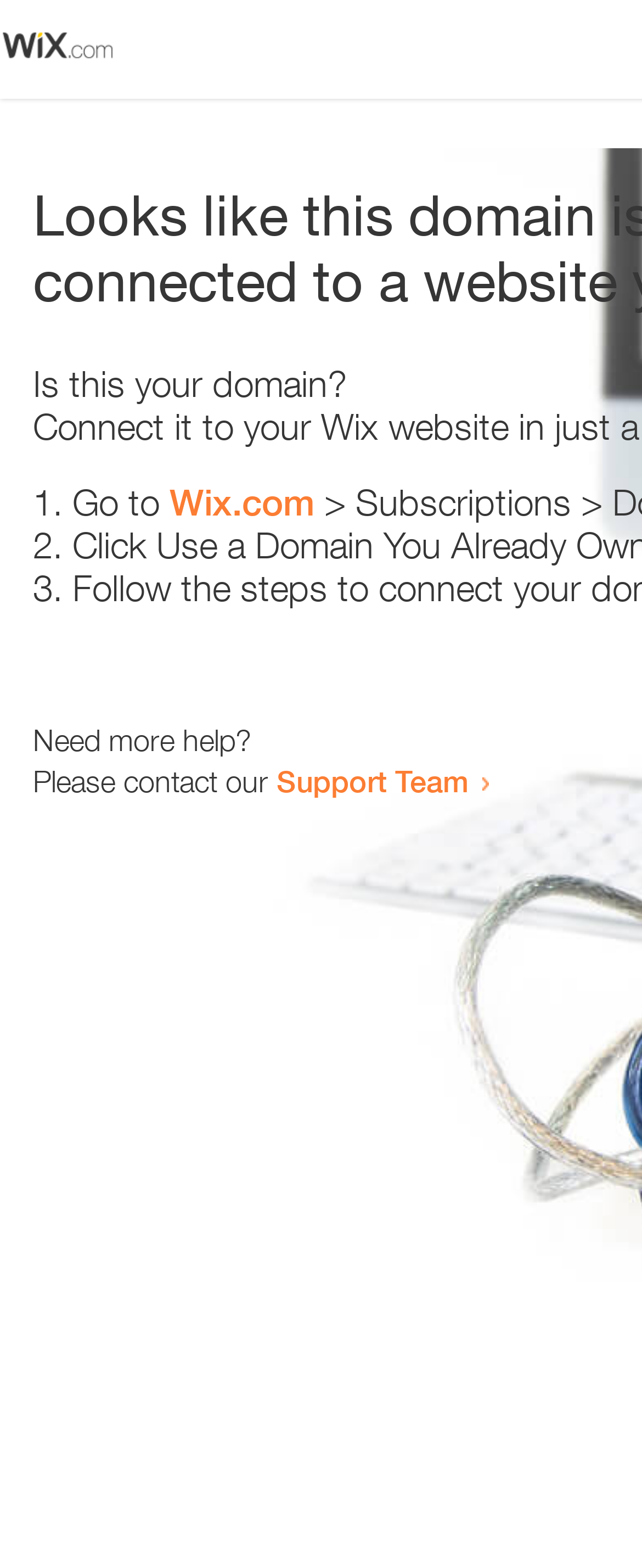Determine the bounding box coordinates of the UI element described below. Use the format (top-left x, top-left y, bottom-right x, bottom-right y) with floating point numbers between 0 and 1: Support Team

[0.431, 0.486, 0.731, 0.509]